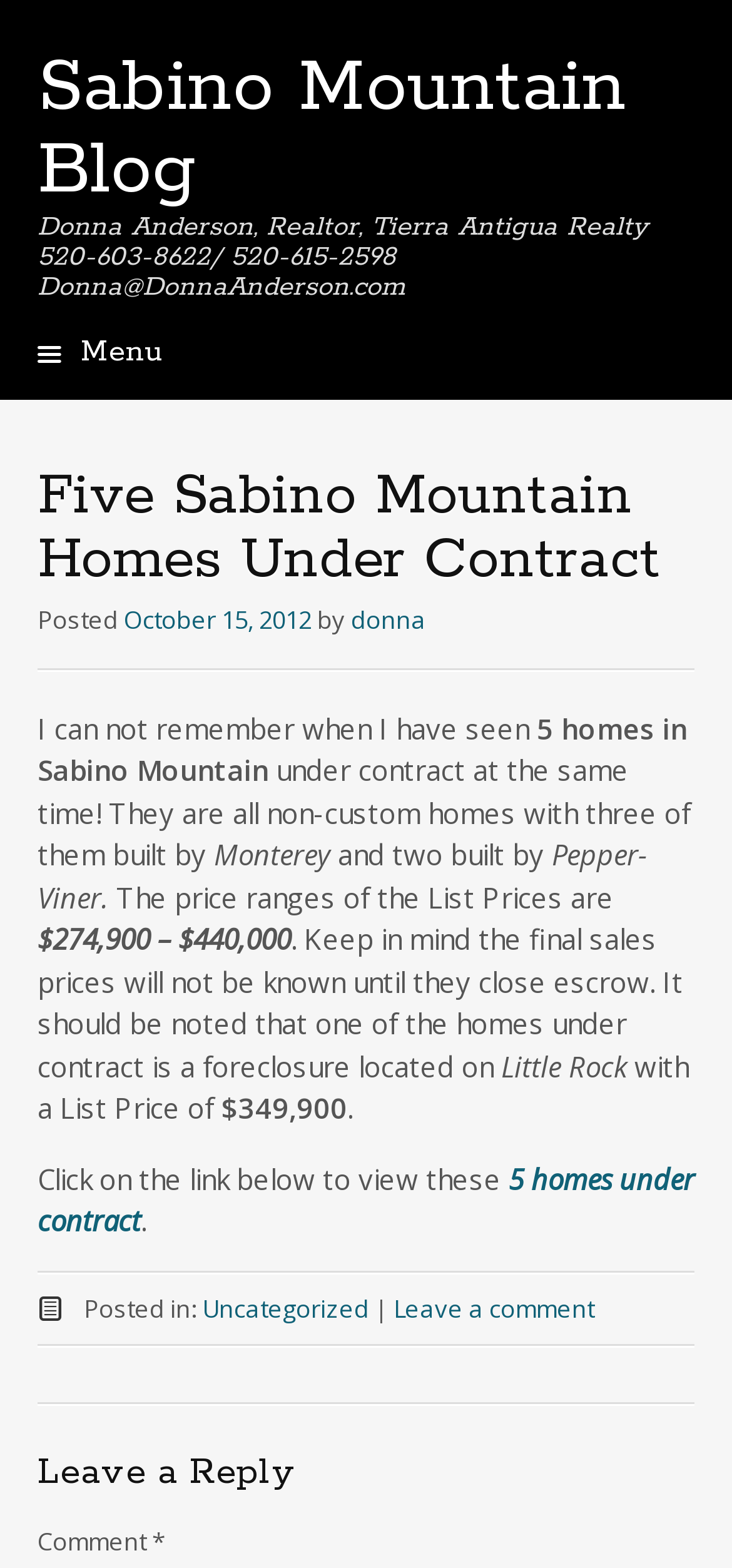Predict the bounding box of the UI element based on this description: "Leave a comment".

[0.538, 0.823, 0.812, 0.845]